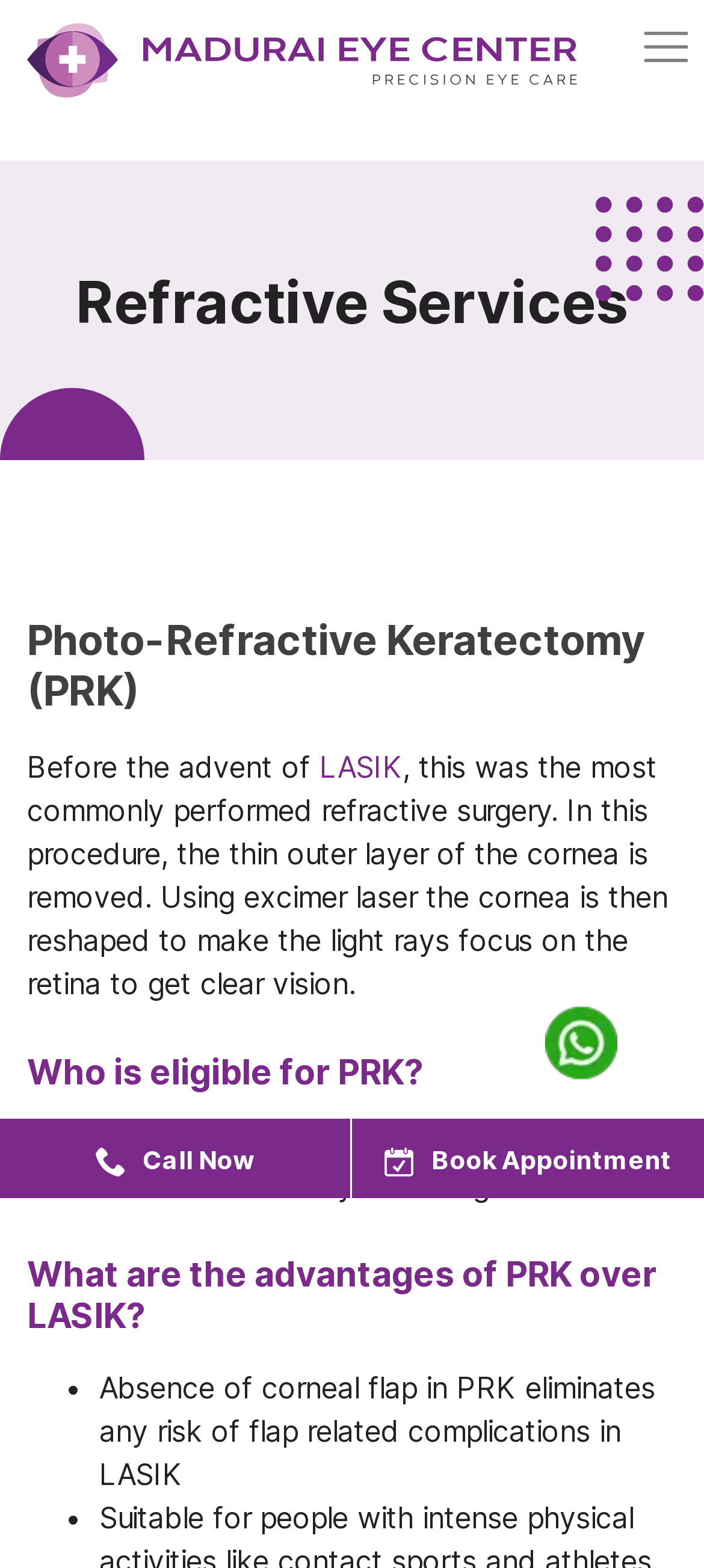From the details in the image, provide a thorough response to the question: What is the purpose of the 'Call Now' button?

The 'Call Now' button is likely intended to allow users to make a call to the Madurai Eye Center, possibly to inquire about their services or to book an appointment.